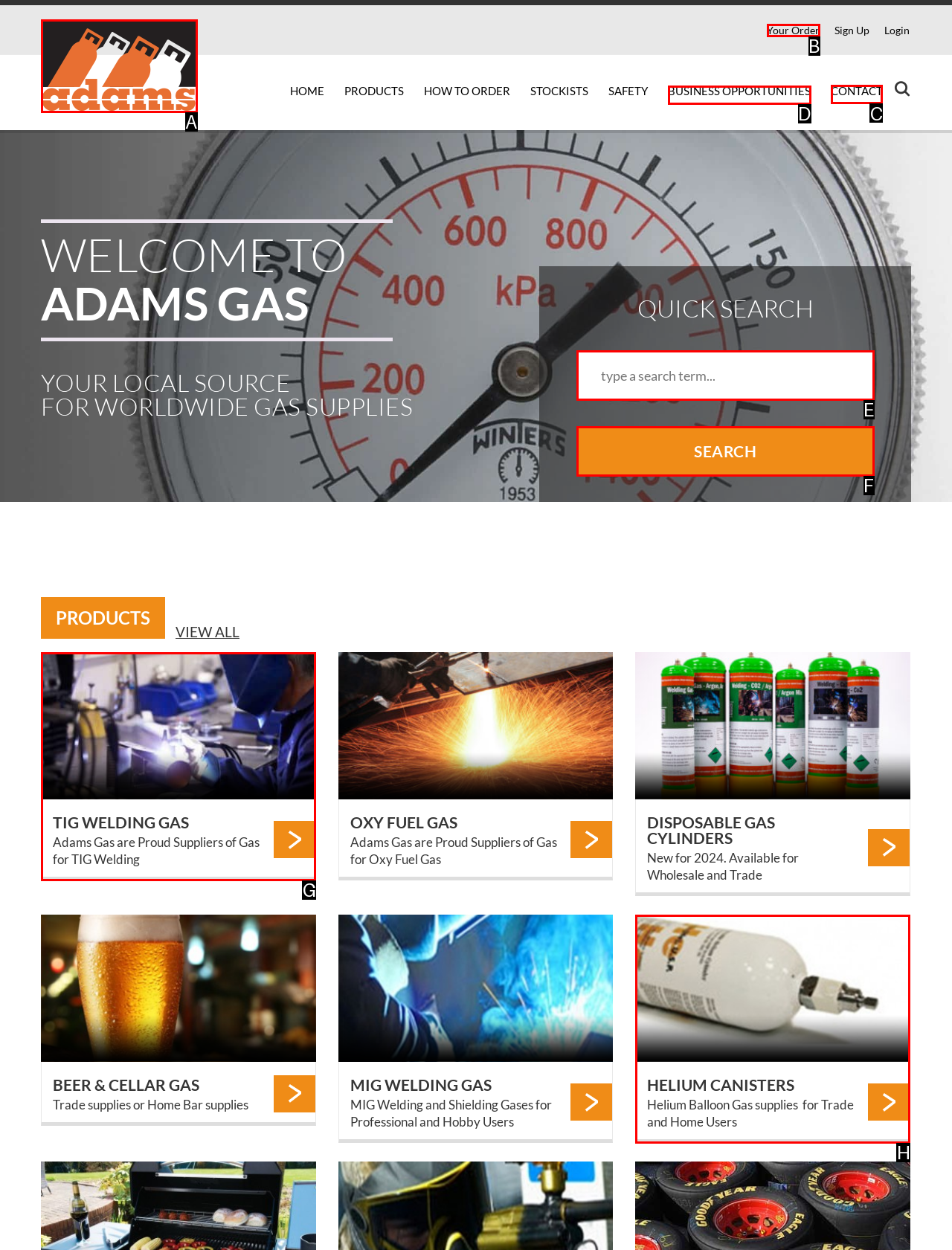From the options shown in the screenshot, tell me which lettered element I need to click to complete the task: Contact Adams Gas.

C